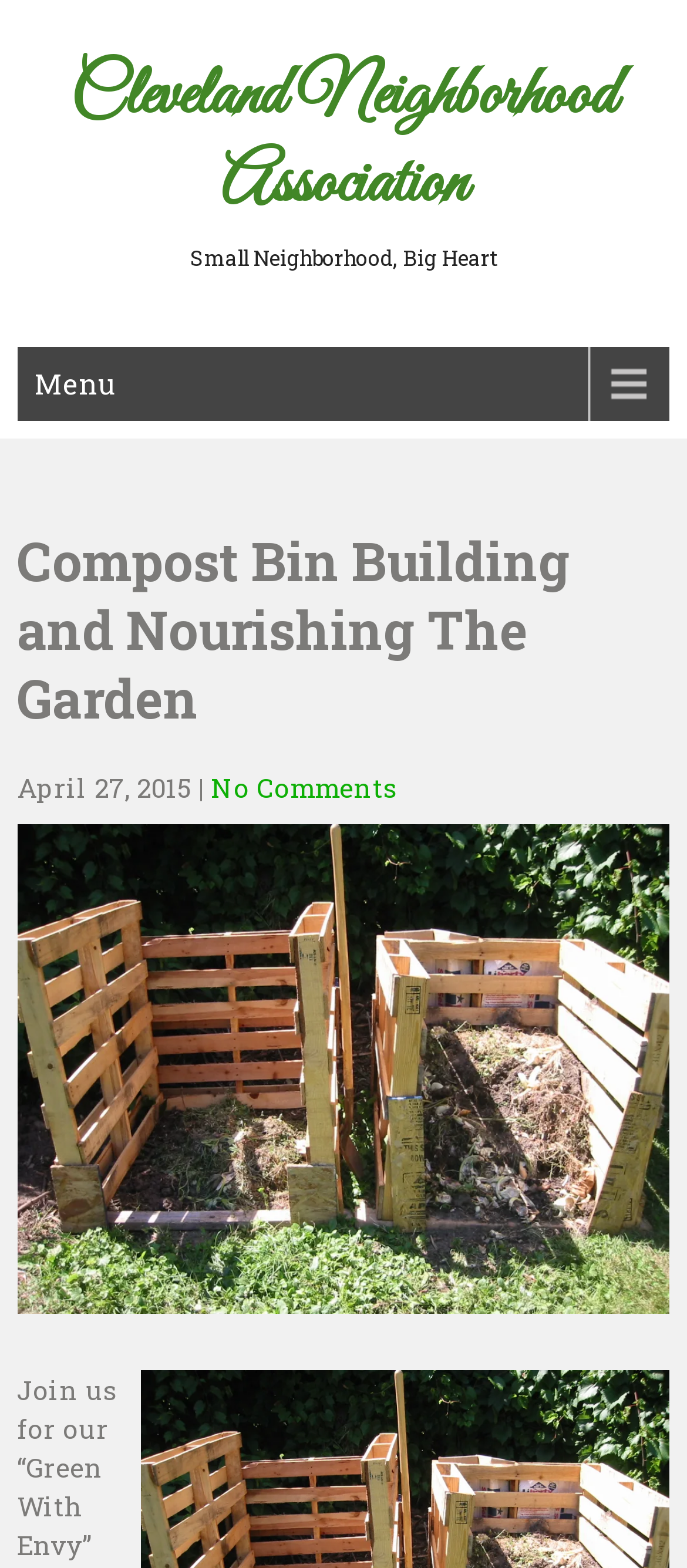Determine the bounding box of the UI component based on this description: "No Comments". The bounding box coordinates should be four float values between 0 and 1, i.e., [left, top, right, bottom].

[0.307, 0.491, 0.579, 0.513]